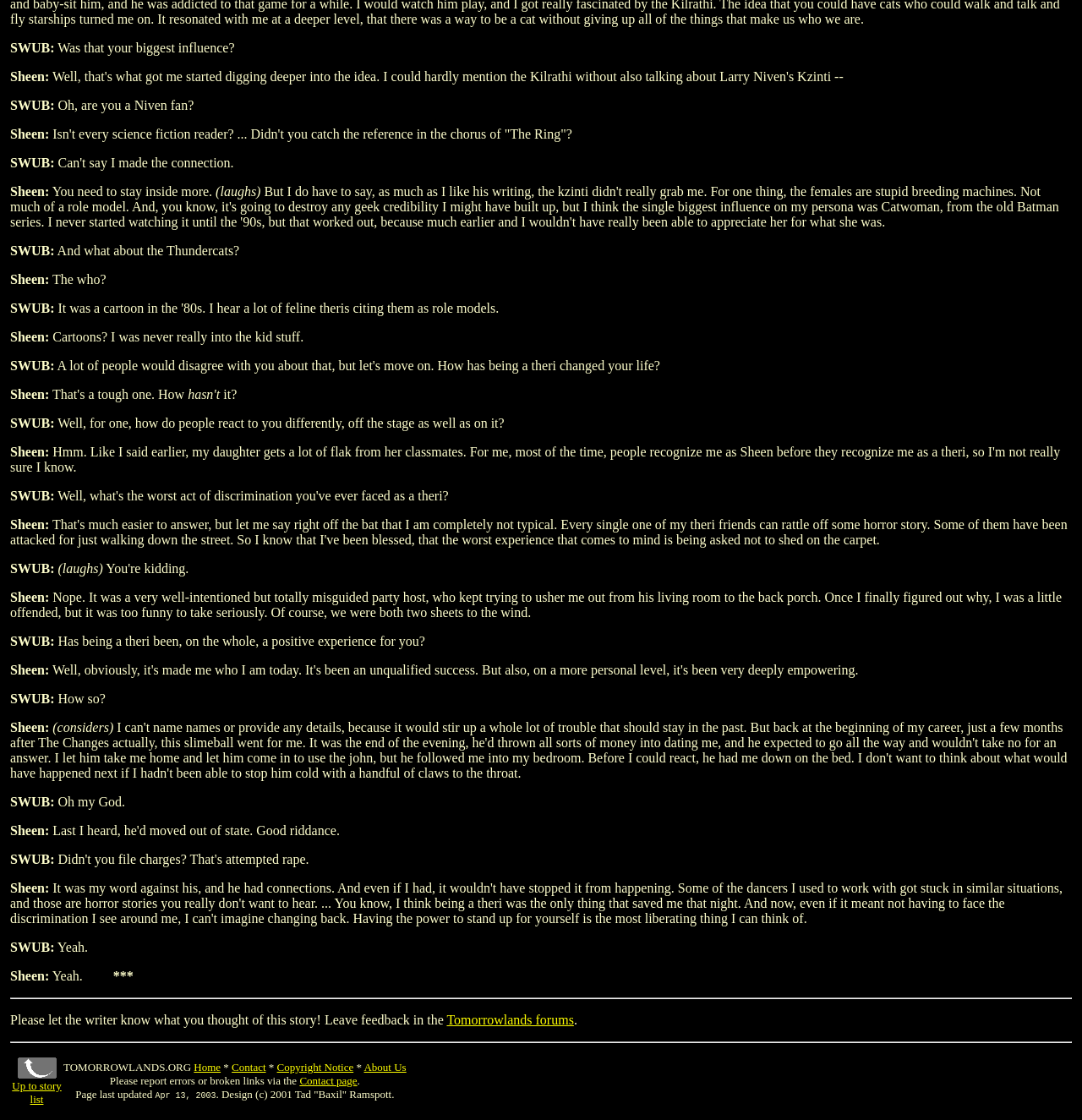Analyze the image and deliver a detailed answer to the question: What is the purpose of the link 'Tomorrowlands forums'?

The link 'Tomorrowlands forums' is provided so that readers can leave feedback about the story they just read, as indicated by the text 'Please let the writer know what you thought of this story! Leave feedback in the'.